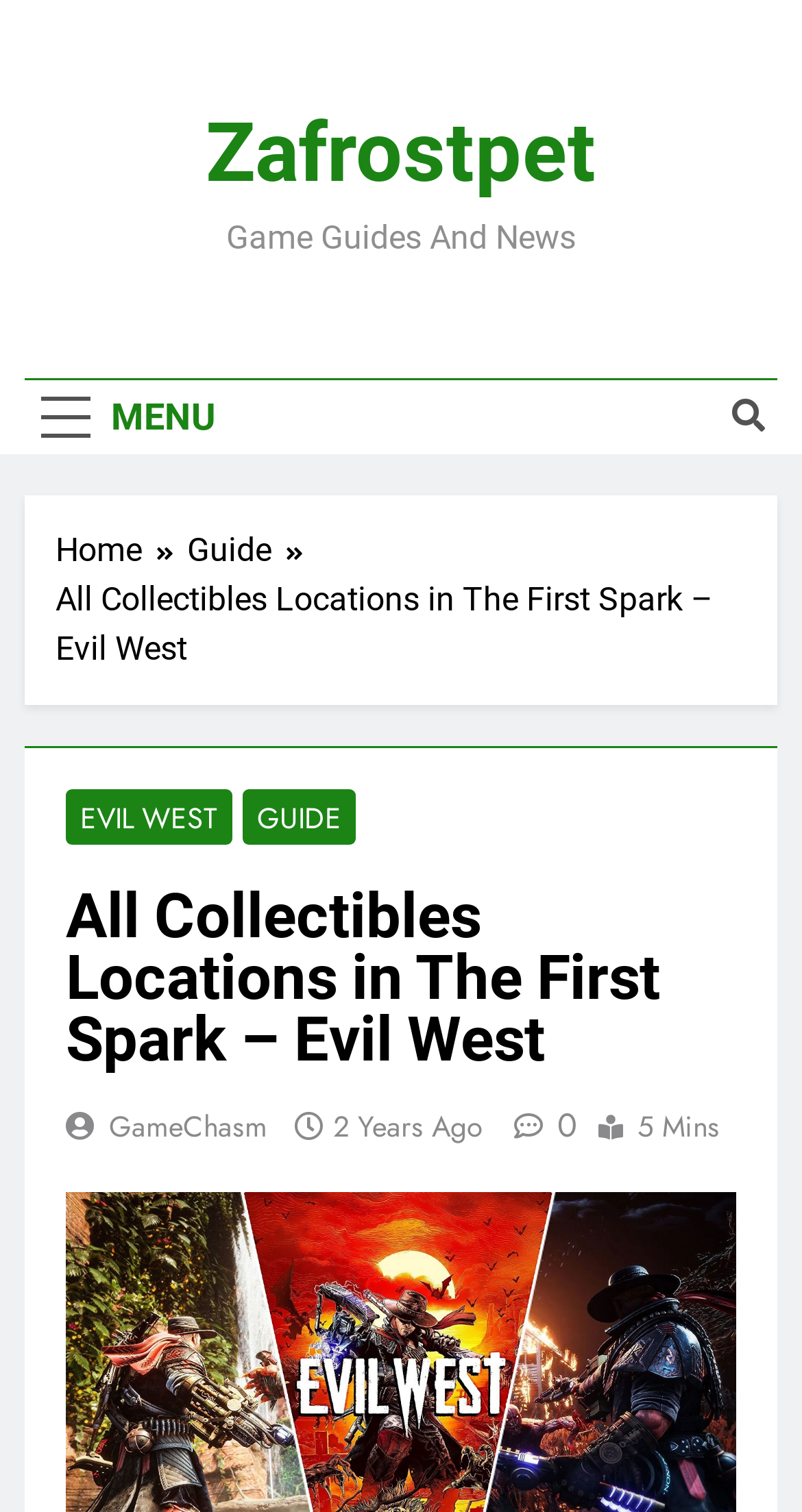Can you provide the bounding box coordinates for the element that should be clicked to implement the instruction: "View the EVIL WEST guide"?

[0.082, 0.522, 0.29, 0.559]